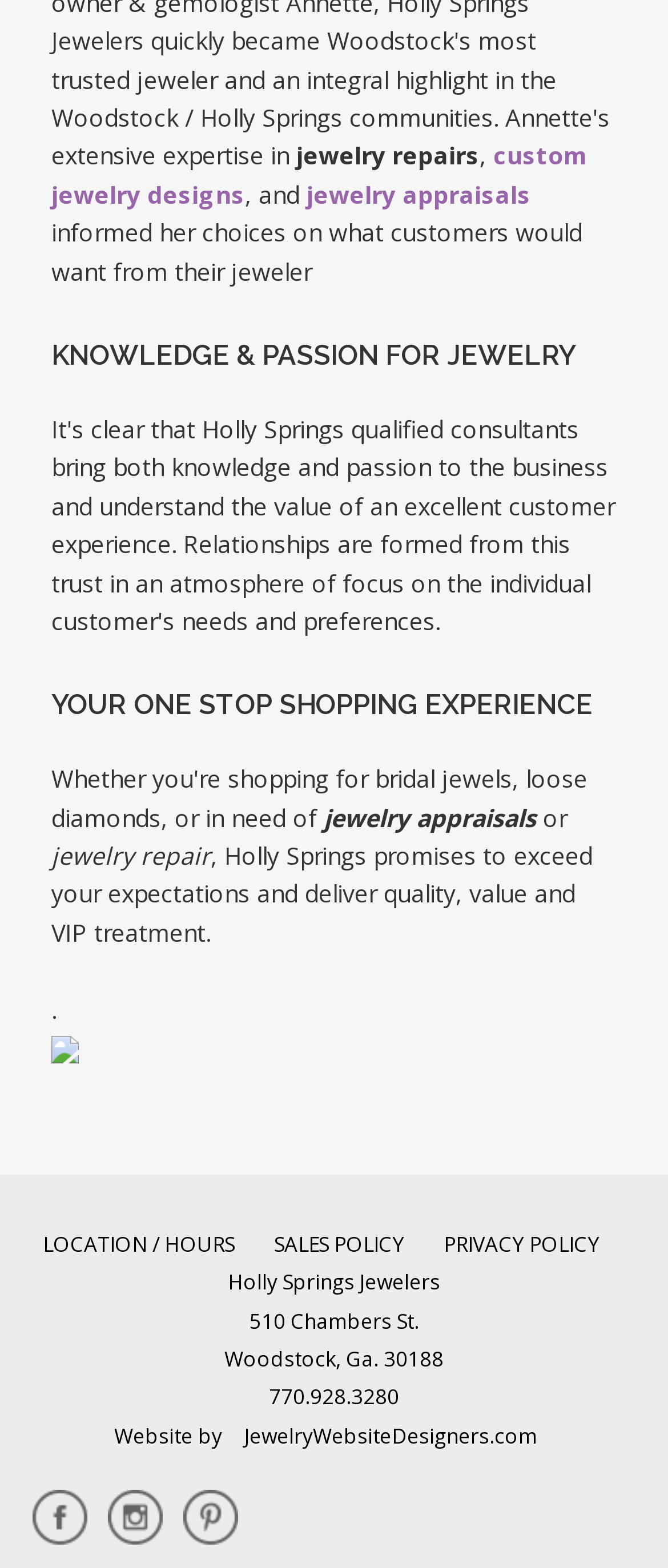Can you pinpoint the bounding box coordinates for the clickable element required for this instruction: "go to LOCATION / HOURS"? The coordinates should be four float numbers between 0 and 1, i.e., [left, top, right, bottom].

[0.038, 0.784, 0.377, 0.802]